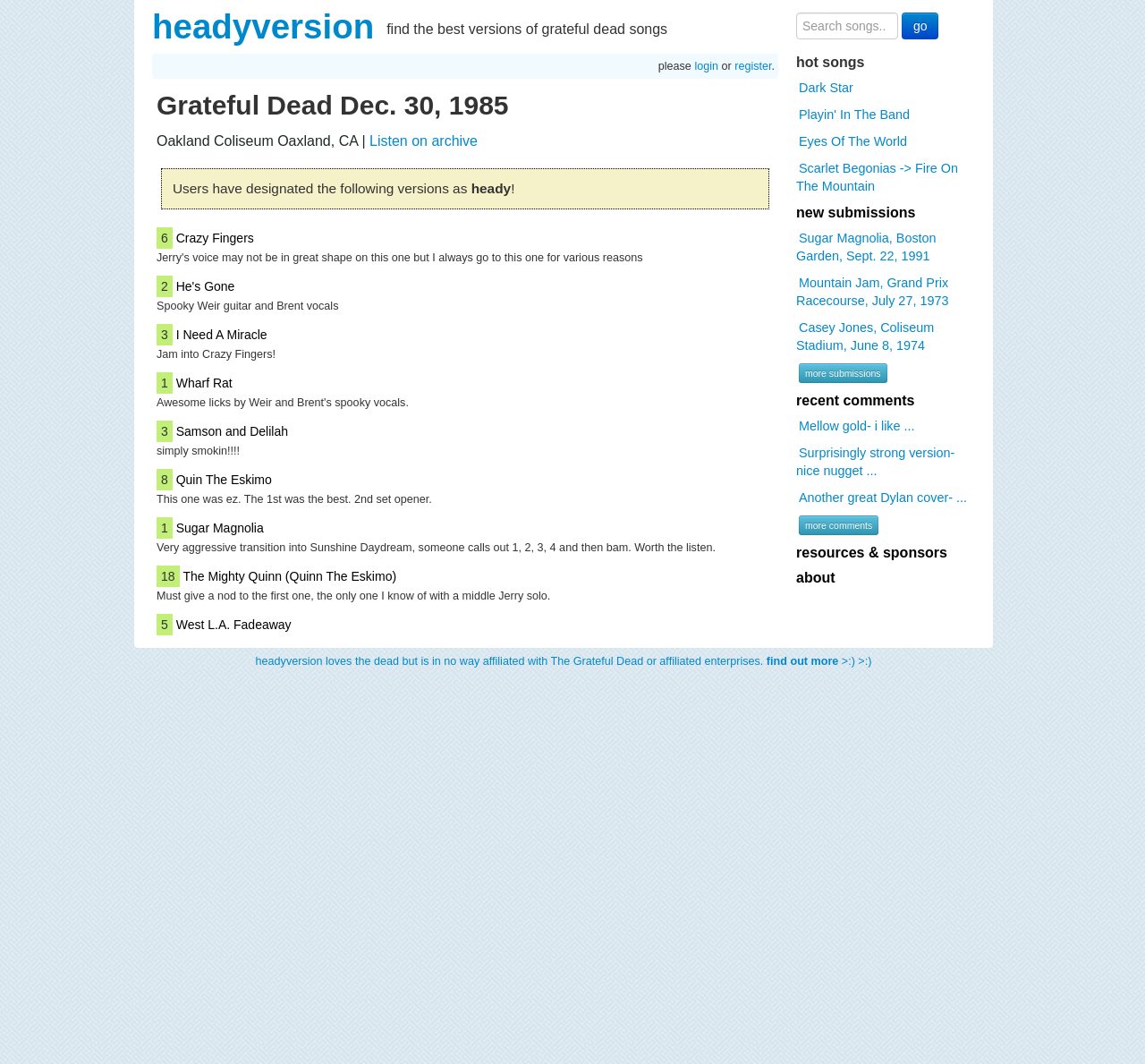Please answer the following question using a single word or phrase: 
What is the name of the first song listed?

Crazy Fingers